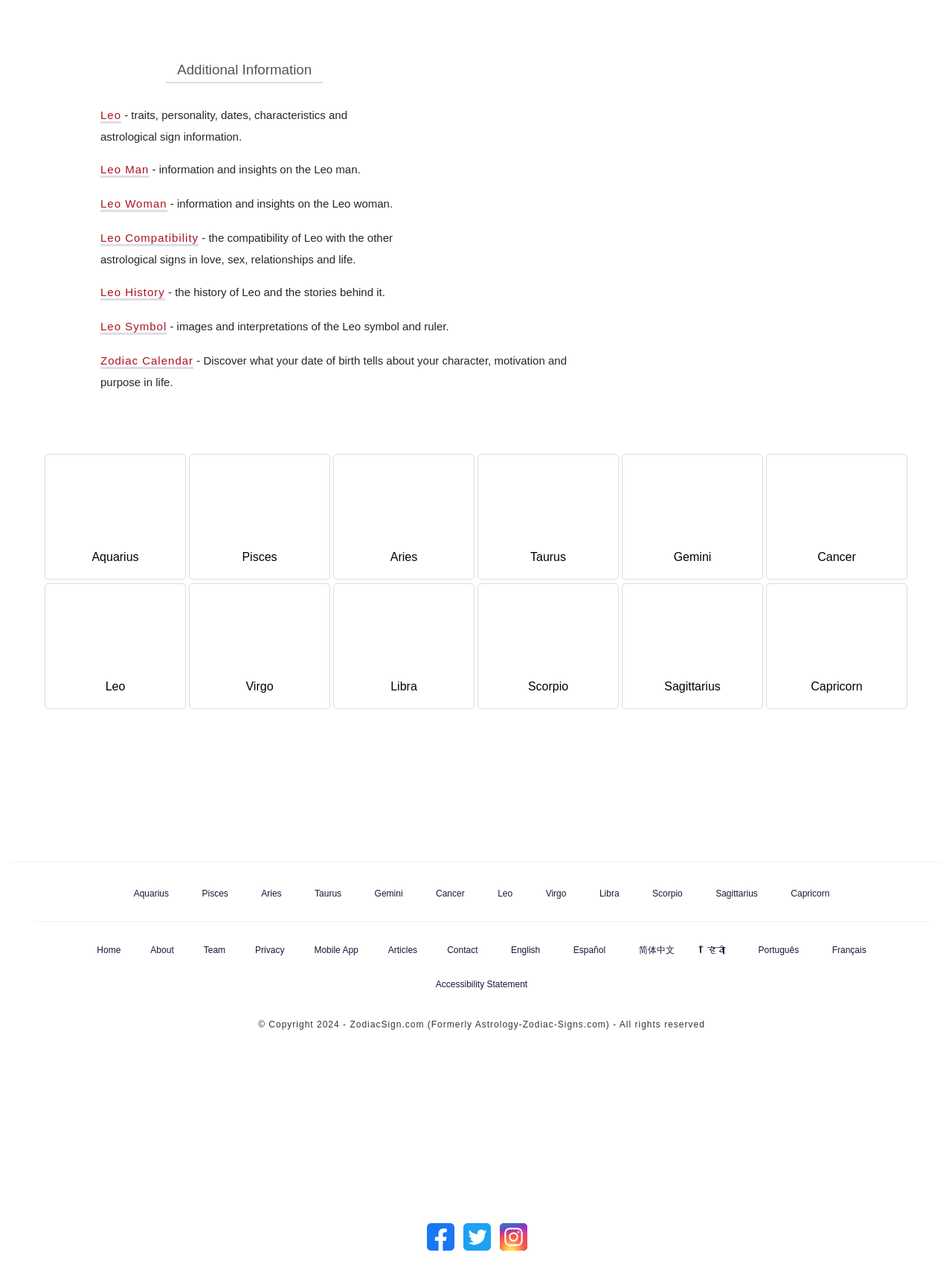Provide a brief response to the question using a single word or phrase: 
What is the purpose of the 'Zodiac Calendar' link?

To discover character, motivation, and purpose in life